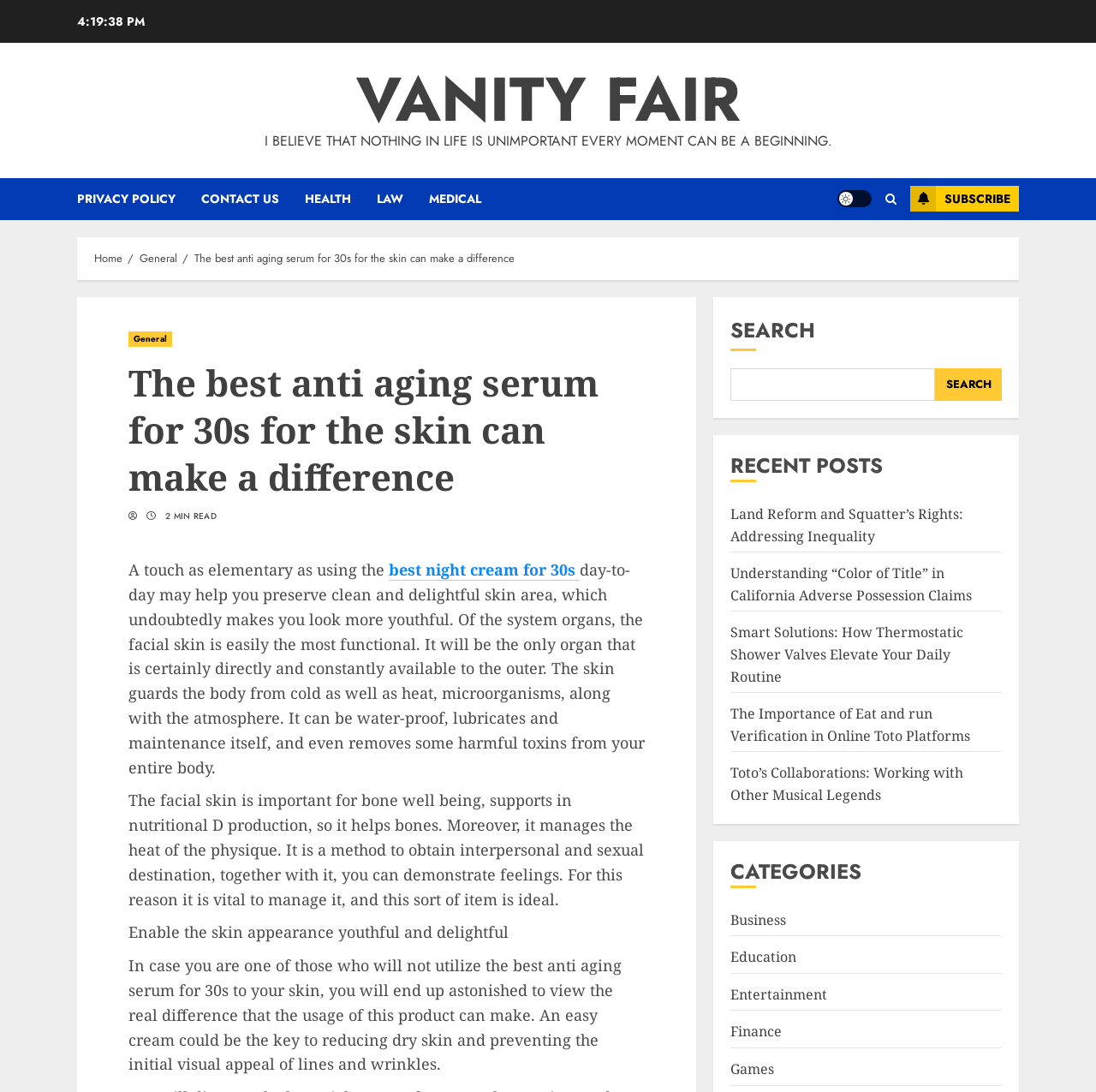Answer the question below using just one word or a short phrase: 
What is the importance of skin?

bone health and social attraction